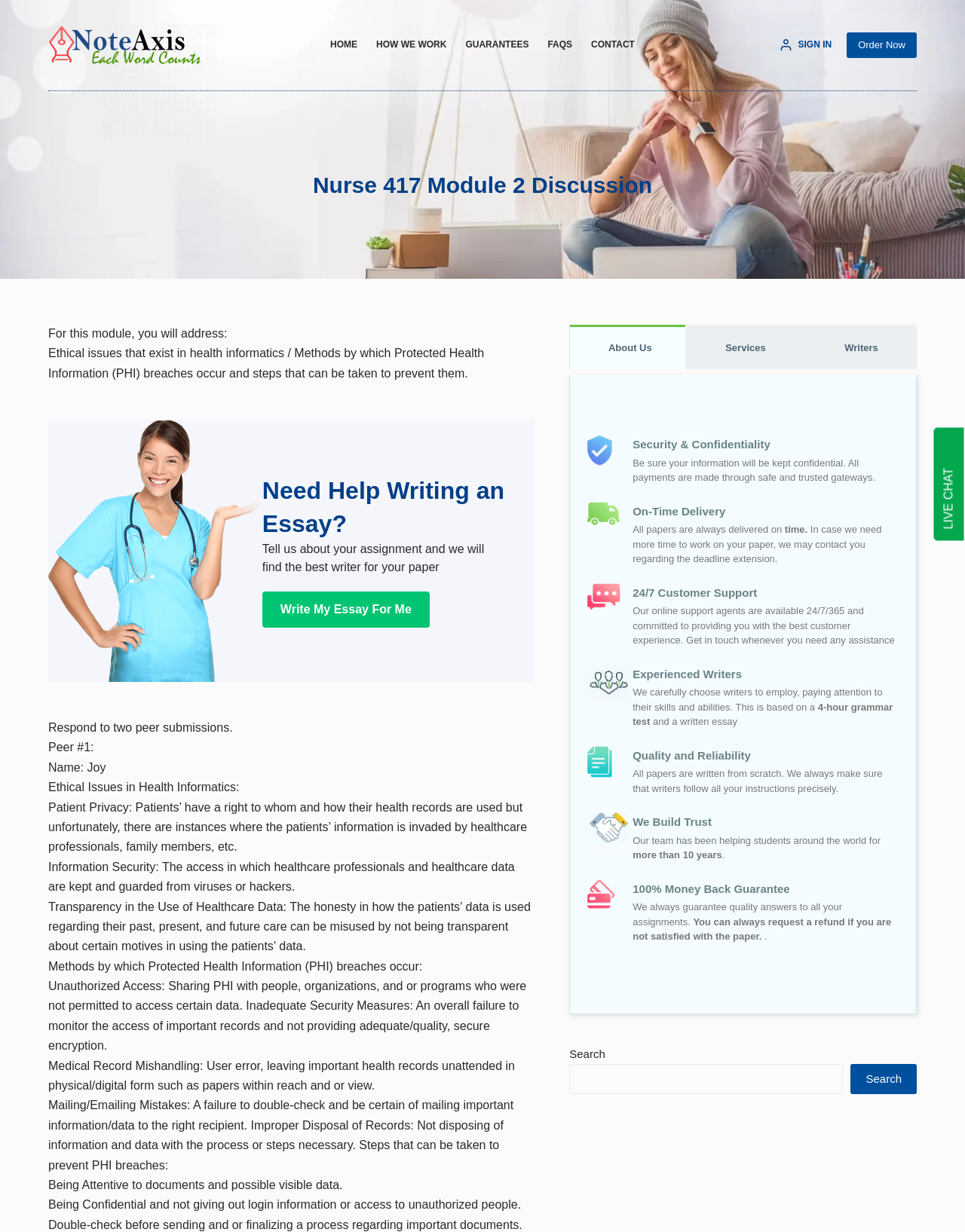Pinpoint the bounding box coordinates of the area that must be clicked to complete this instruction: "Click on the 'SIGN IN' link".

[0.809, 0.031, 0.862, 0.043]